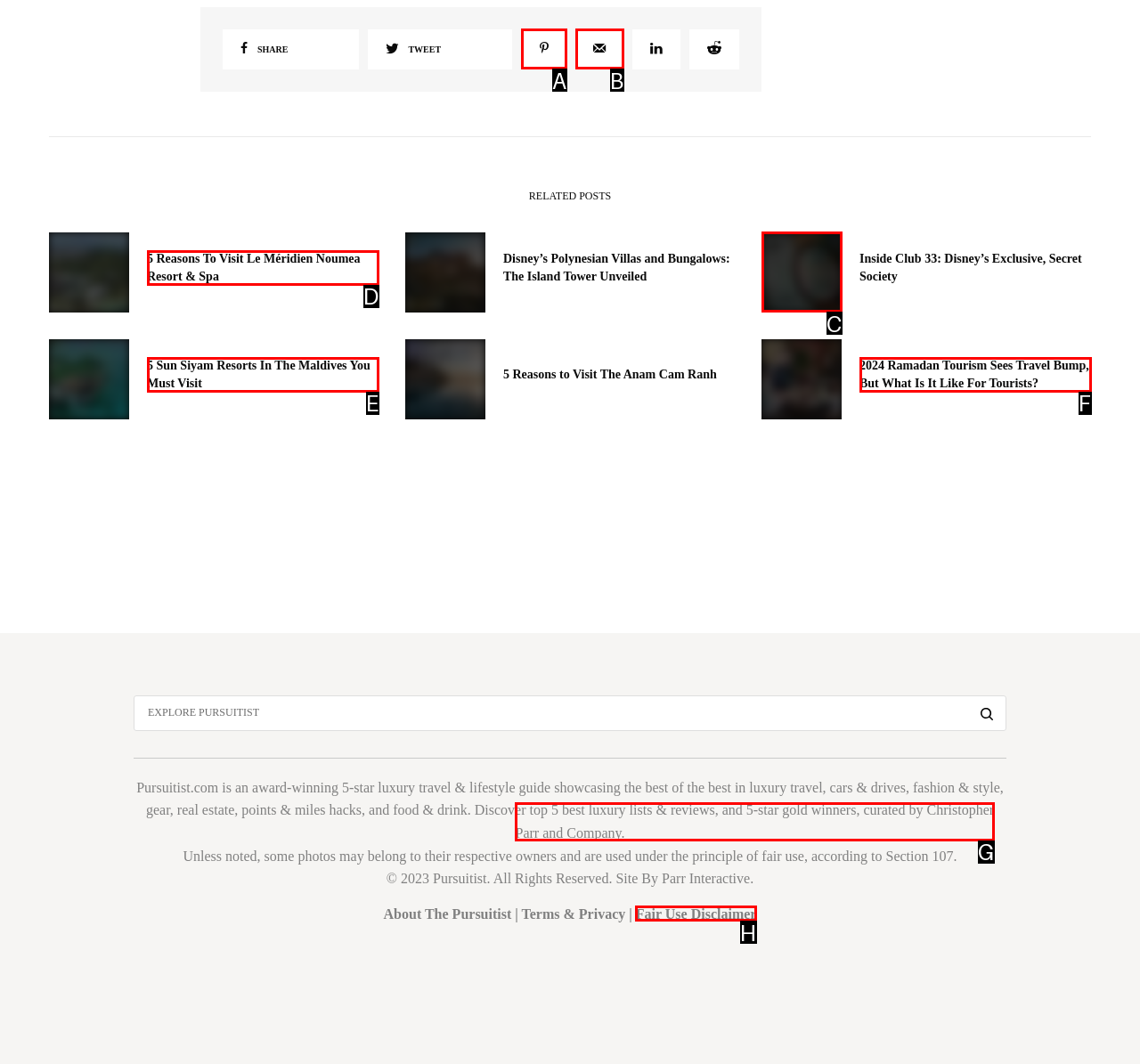Decide which UI element to click to accomplish the task: Learn about the author Christopher Parr
Respond with the corresponding option letter.

G